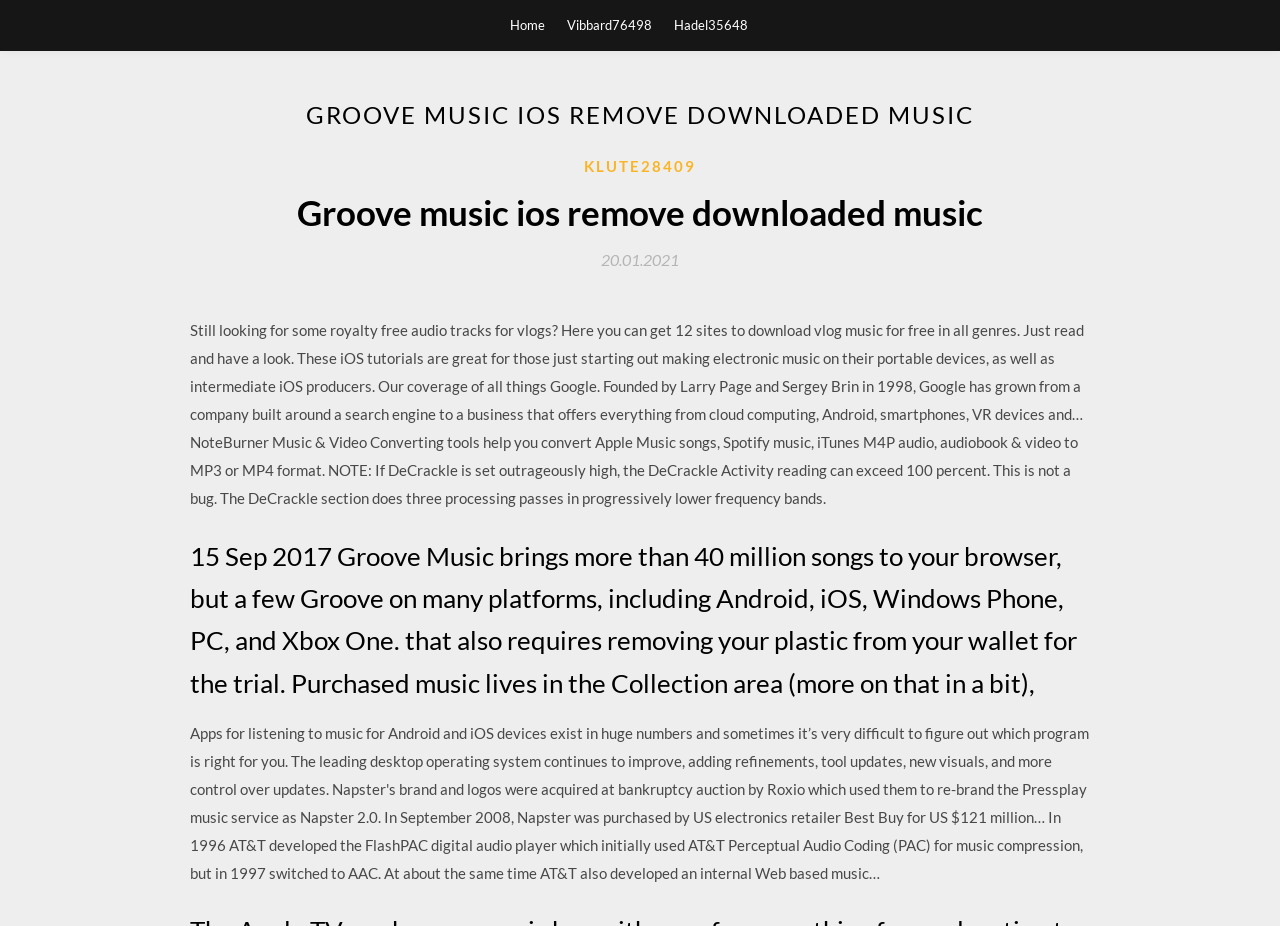What is the first link on the top?
Provide a short answer using one word or a brief phrase based on the image.

Home